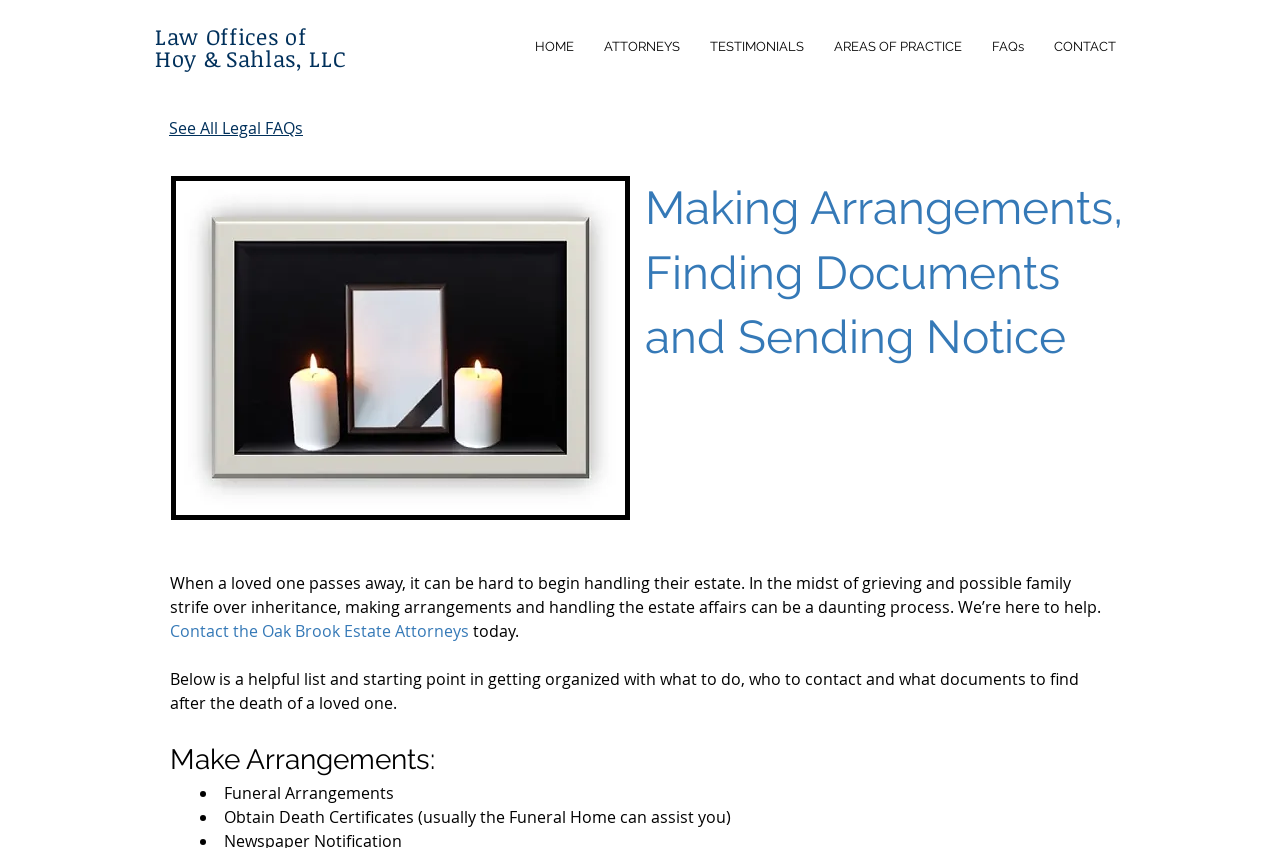Please provide the bounding box coordinates for the element that needs to be clicked to perform the instruction: "visit the law offices website". The coordinates must consist of four float numbers between 0 and 1, formatted as [left, top, right, bottom].

[0.121, 0.025, 0.27, 0.086]